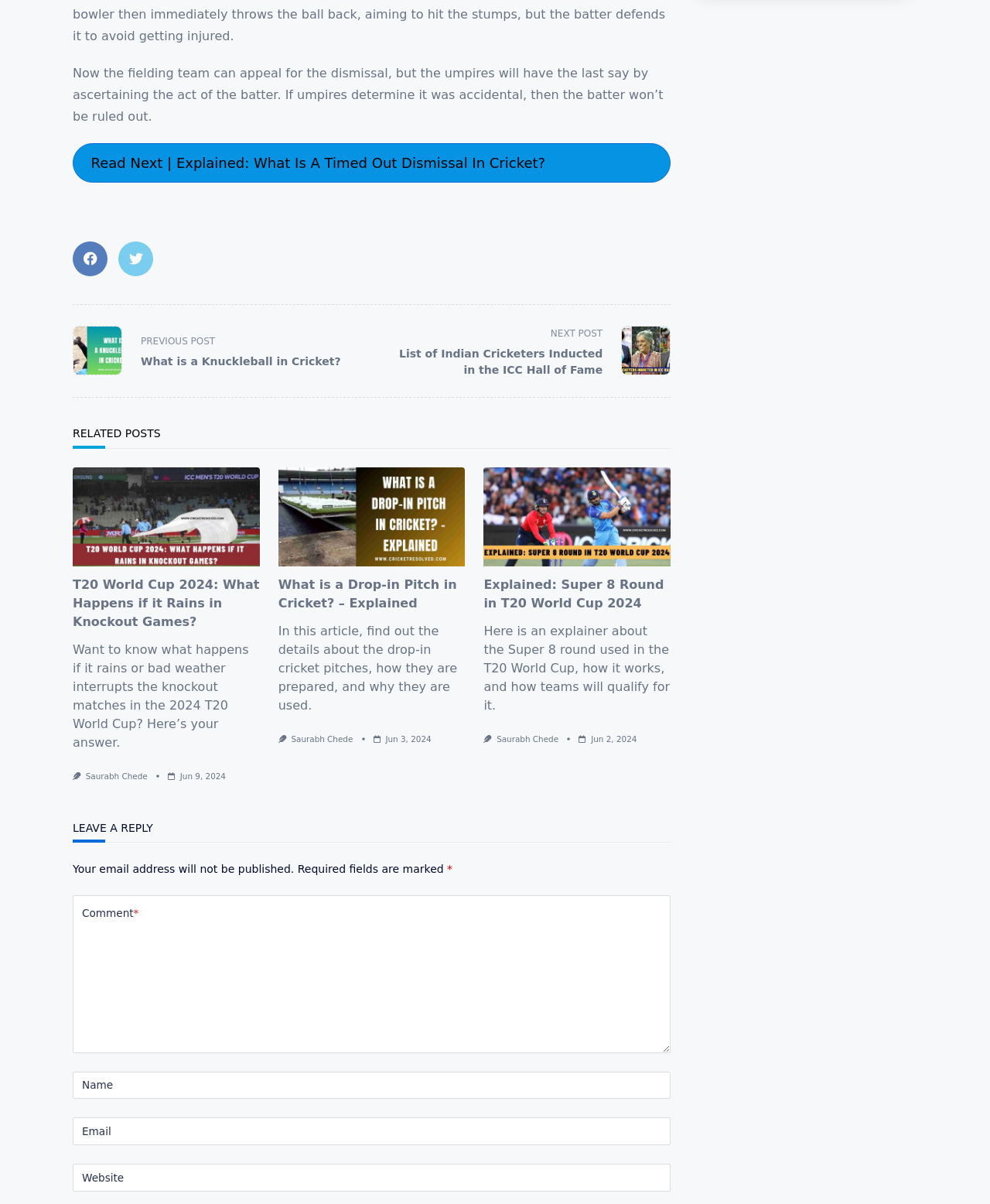Please provide a comprehensive answer to the question based on the screenshot: What is the purpose of the comment section?

The comment section is located at the bottom of the webpage and allows users to leave a reply, as indicated by the static text 'LEAVE A REPLY' and the presence of text boxes for name, email, and website.